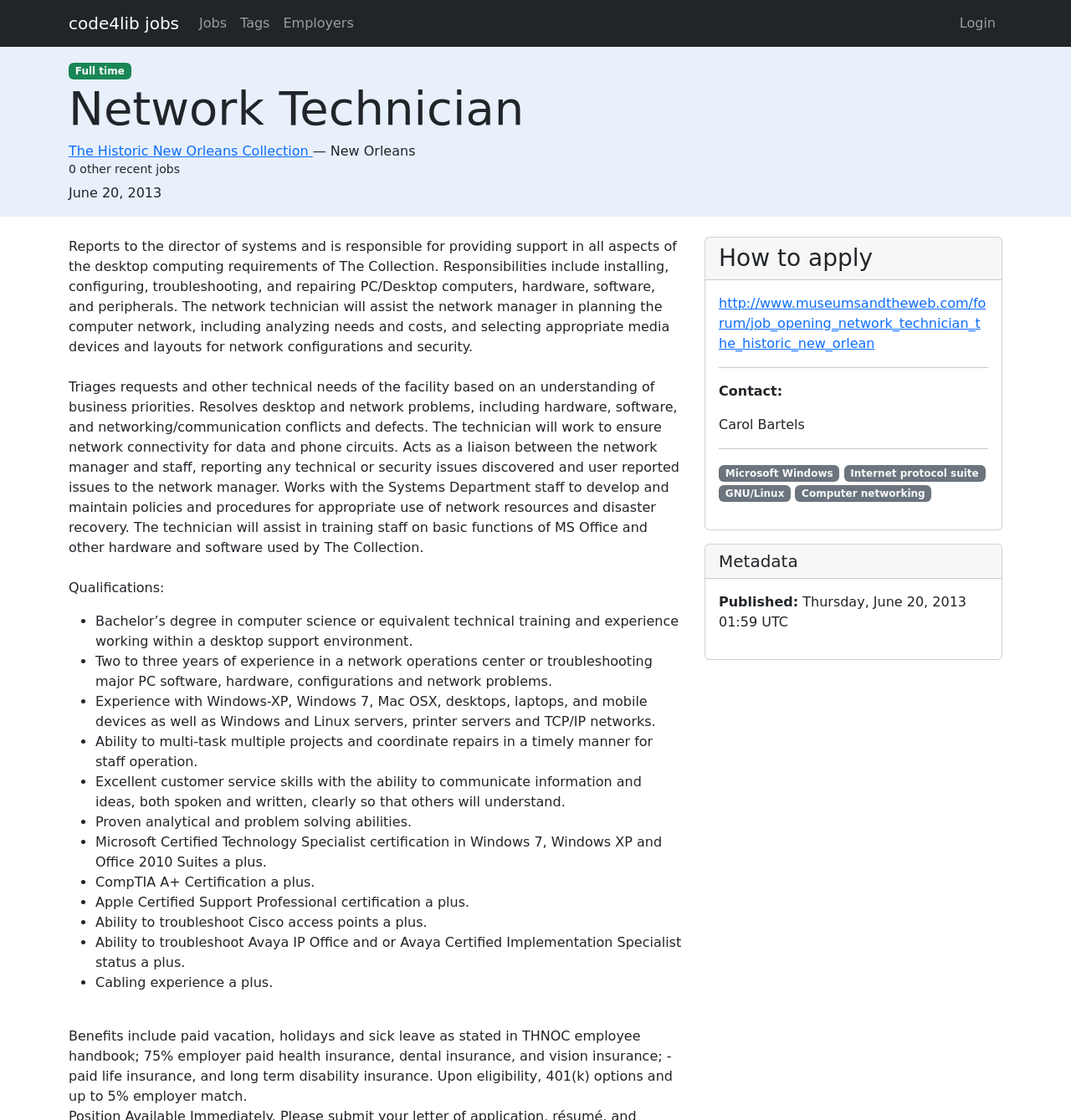What are the benefits of the job?
Please give a detailed answer to the question using the information shown in the image.

The benefits are listed in the section 'Benefits include...' which mentions paid vacation, holidays, and sick leave, among other benefits, indicating that these are some of the perks of the job.